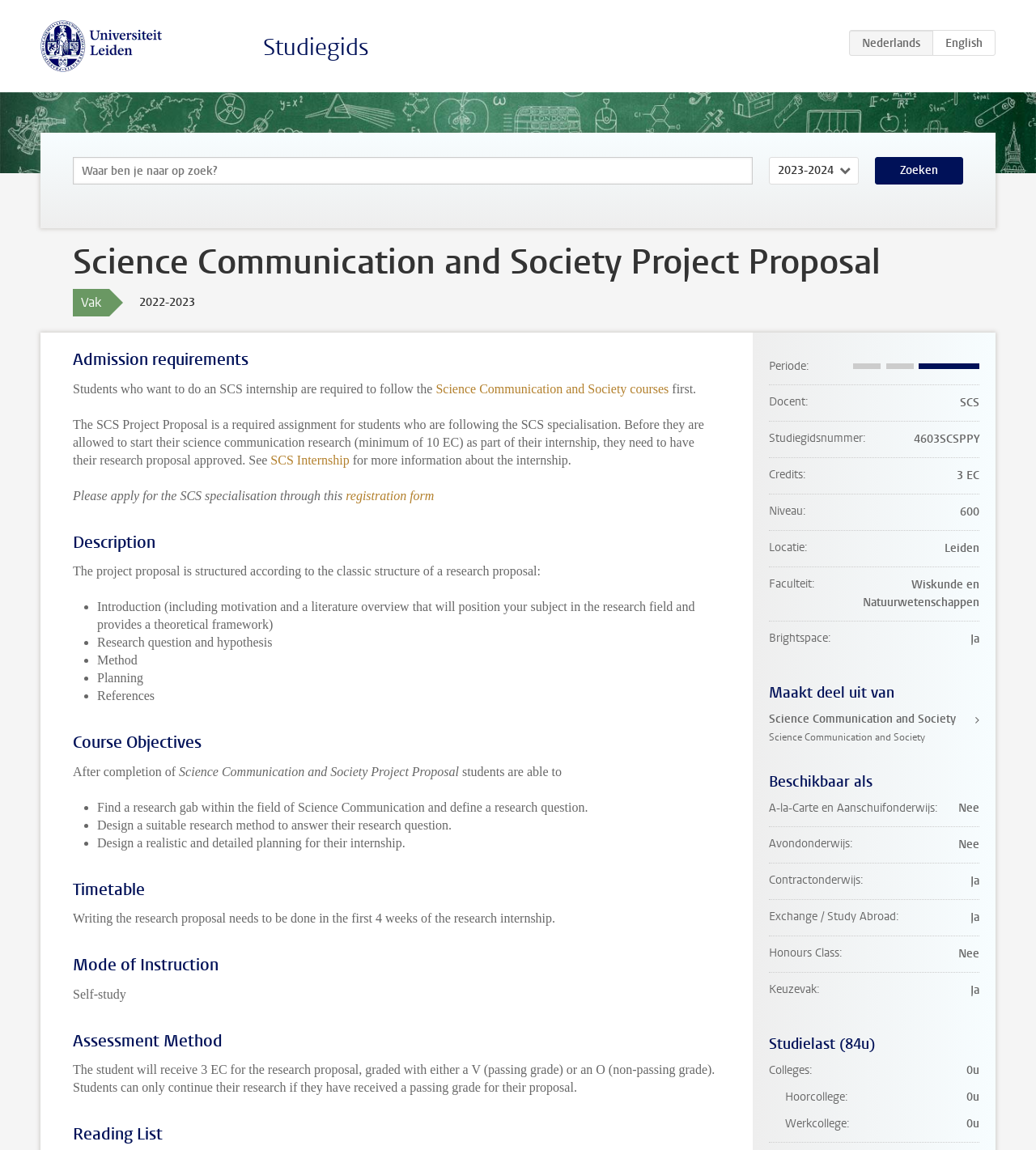What is the name of the project proposal?
Based on the content of the image, thoroughly explain and answer the question.

The name of the project proposal can be found in the heading 'Science Communication and Society Project Proposal' which is located at the top of the webpage, with a bounding box of [0.07, 0.213, 0.93, 0.243].